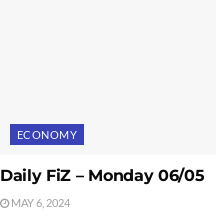Give a concise answer using one word or a phrase to the following question:
What is the date mentioned below the title?

MAY 6, 2024